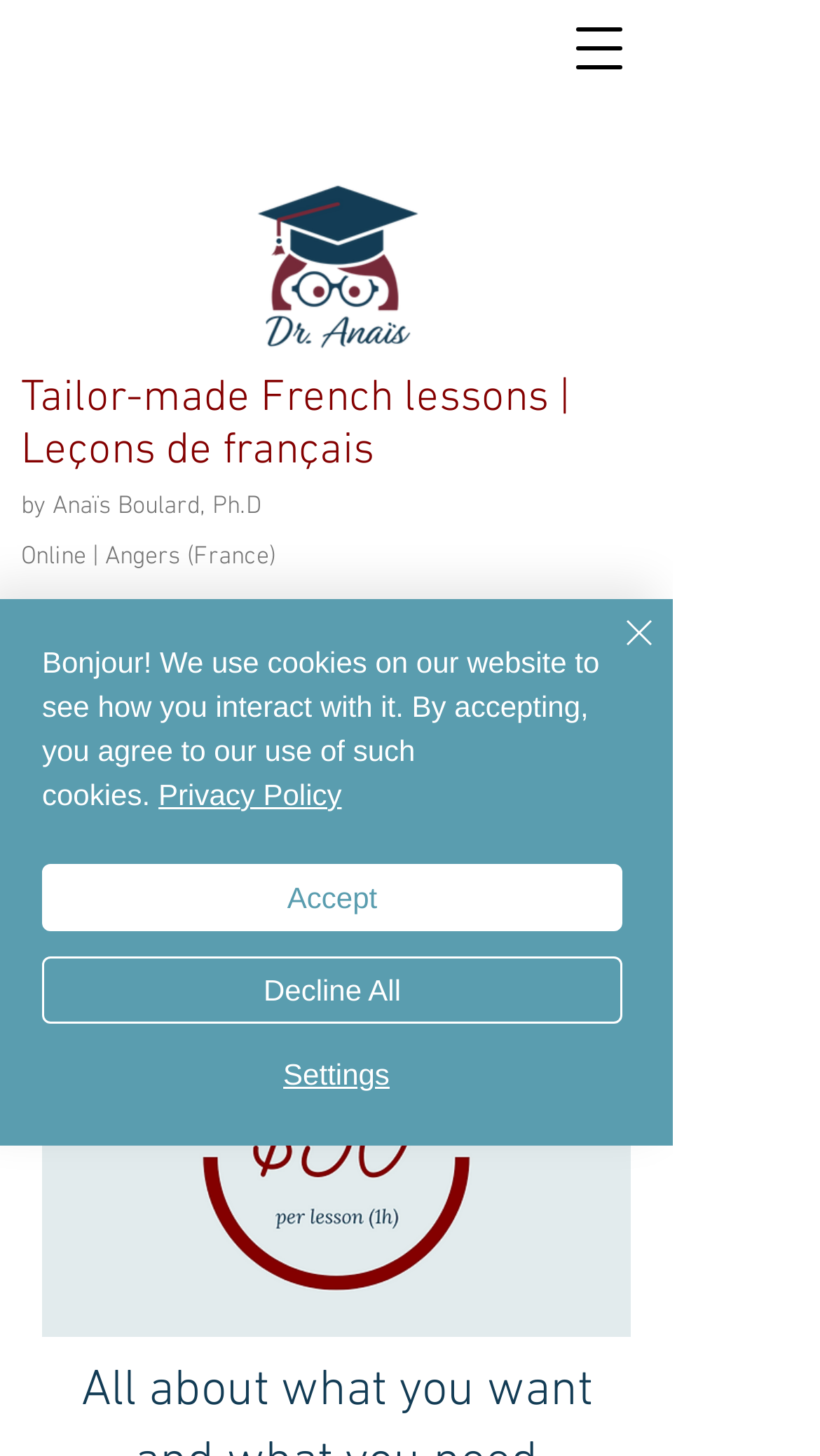Identify the bounding box coordinates for the region to click in order to carry out this instruction: "View Dr. Anaïs' YouTube channel". Provide the coordinates using four float numbers between 0 and 1, formatted as [left, top, right, bottom].

[0.456, 0.426, 0.521, 0.462]